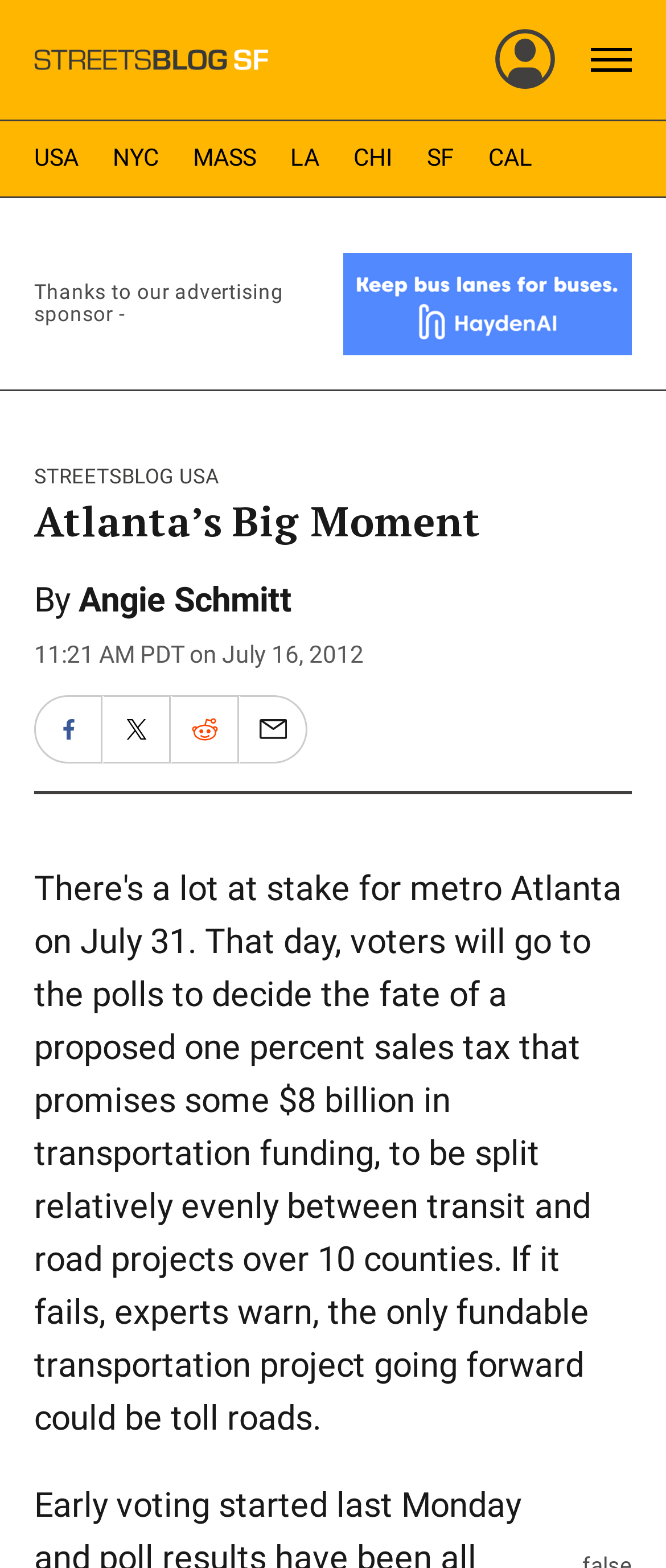How many social media sharing links are there?
From the image, respond with a single word or phrase.

4